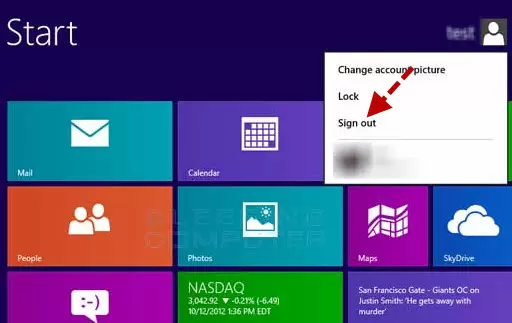Illustrate the scene in the image with a detailed description.

The image illustrates the Windows 8 Start Screen, prominently displaying the account management options available to users. In the upper right corner, a small window is open, featuring options for managing user accounts, including "Change account picture," "Lock," and "Sign out." The arrow points specifically to the "Sign out" option, which allows users to log off their current session. This functionality is particularly relevant for Windows 8 users, as the interface differs significantly from earlier versions due to the absence of a traditional "Start" button. The vibrant tiles on the Start Screen represent various applications and features accessible to the user, creating a visually engaging environment for navigating the system.